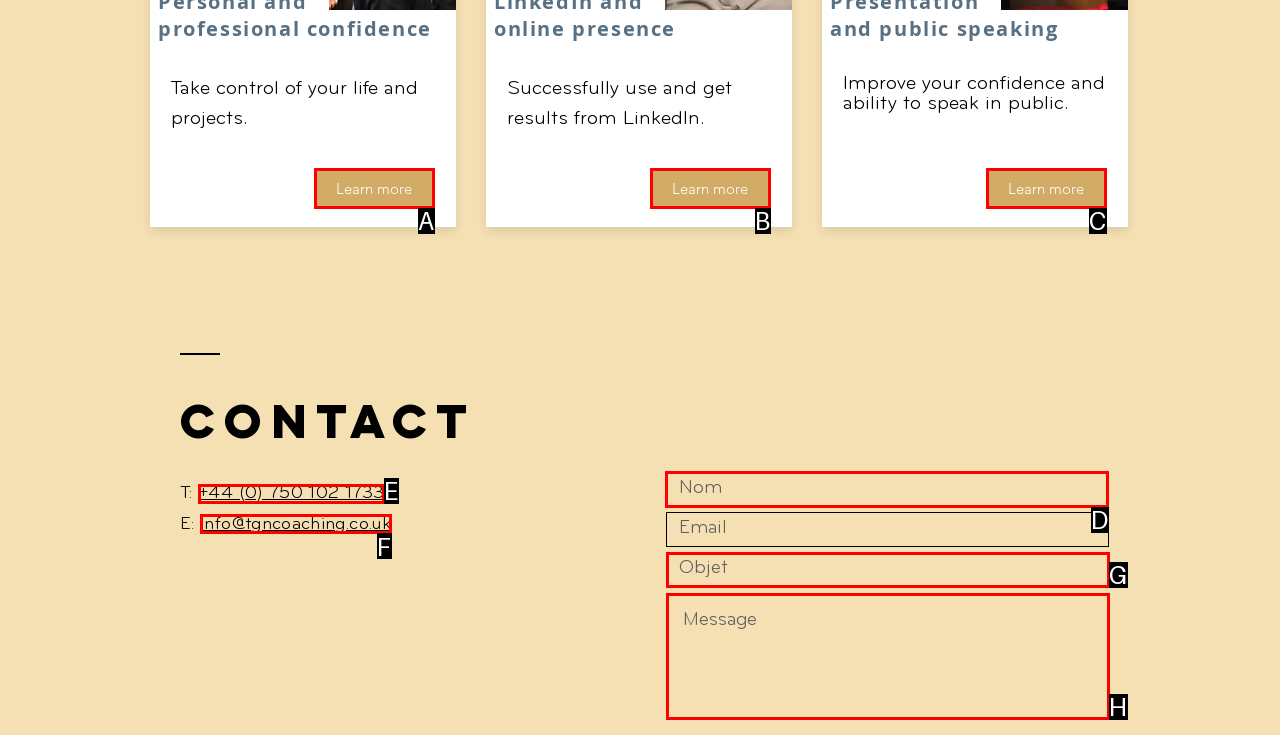Point out the UI element to be clicked for this instruction: Watch the Lord of the Rings trailer on YouTube. Provide the answer as the letter of the chosen element.

None